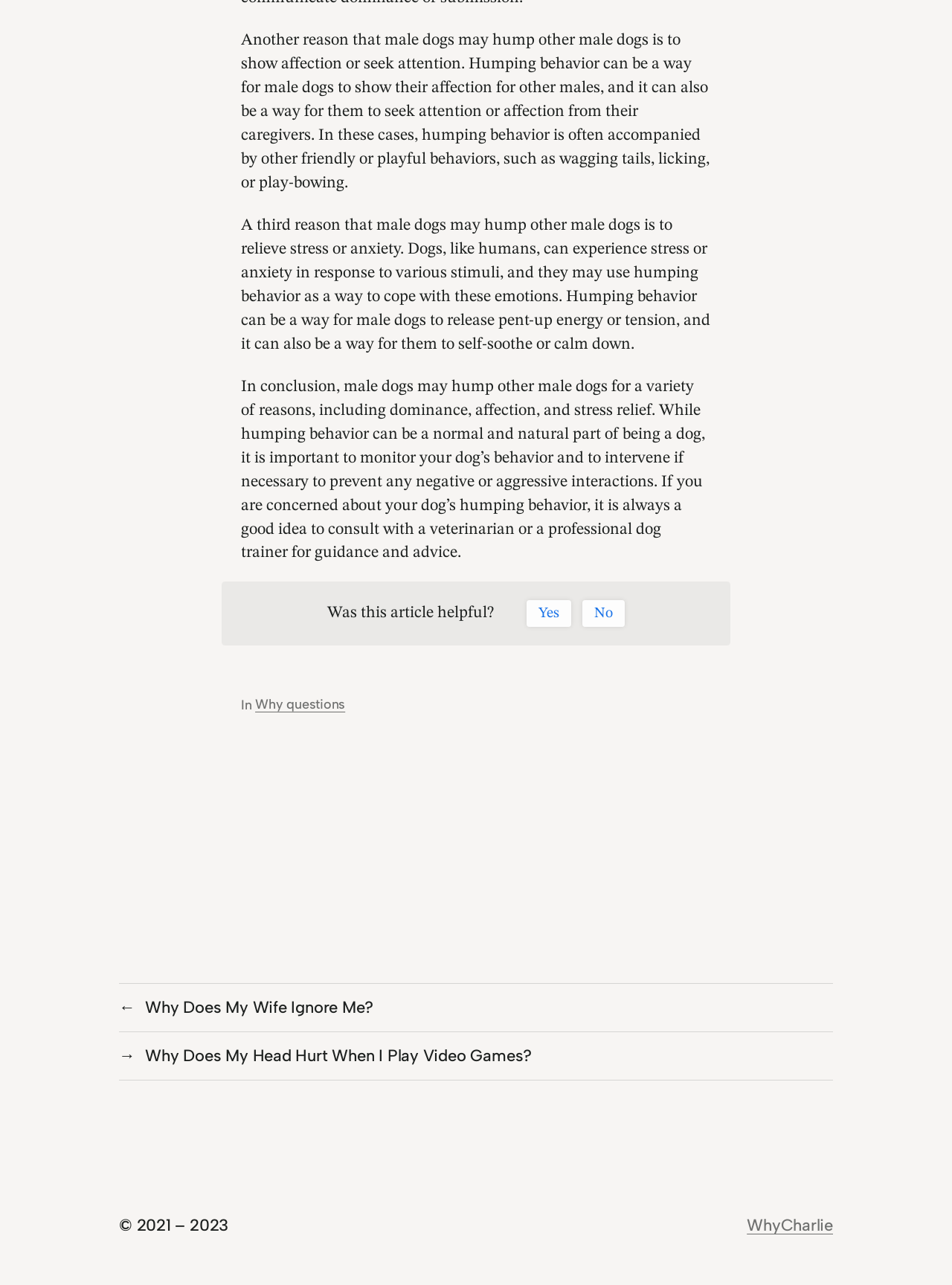How many options are available for rating the article's helpfulness?
Using the image provided, answer with just one word or phrase.

2